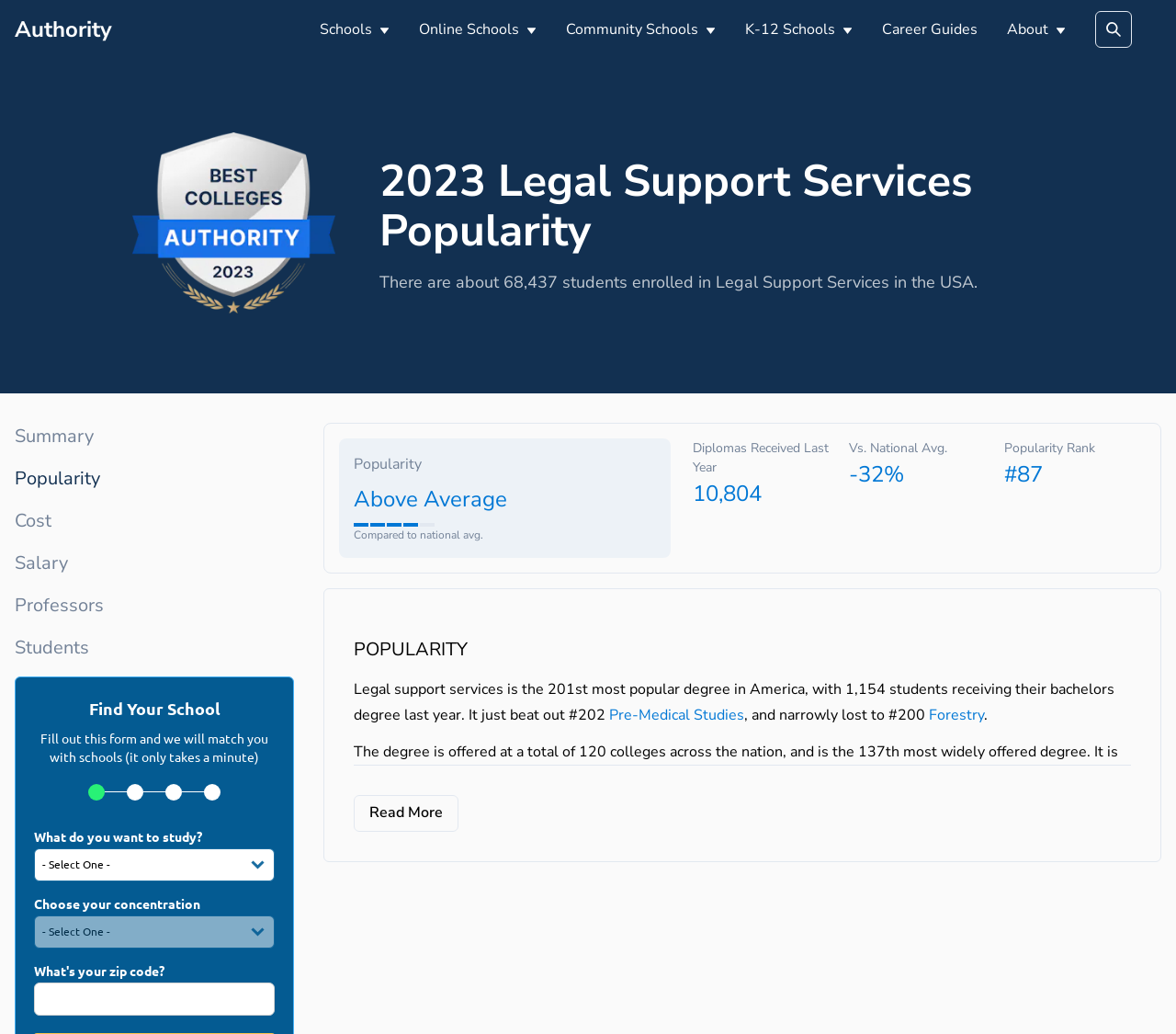Identify the bounding box coordinates of the region that needs to be clicked to carry out this instruction: "Click the Open Search Modal button". Provide these coordinates as four float numbers ranging from 0 to 1, i.e., [left, top, right, bottom].

[0.931, 0.011, 0.962, 0.046]